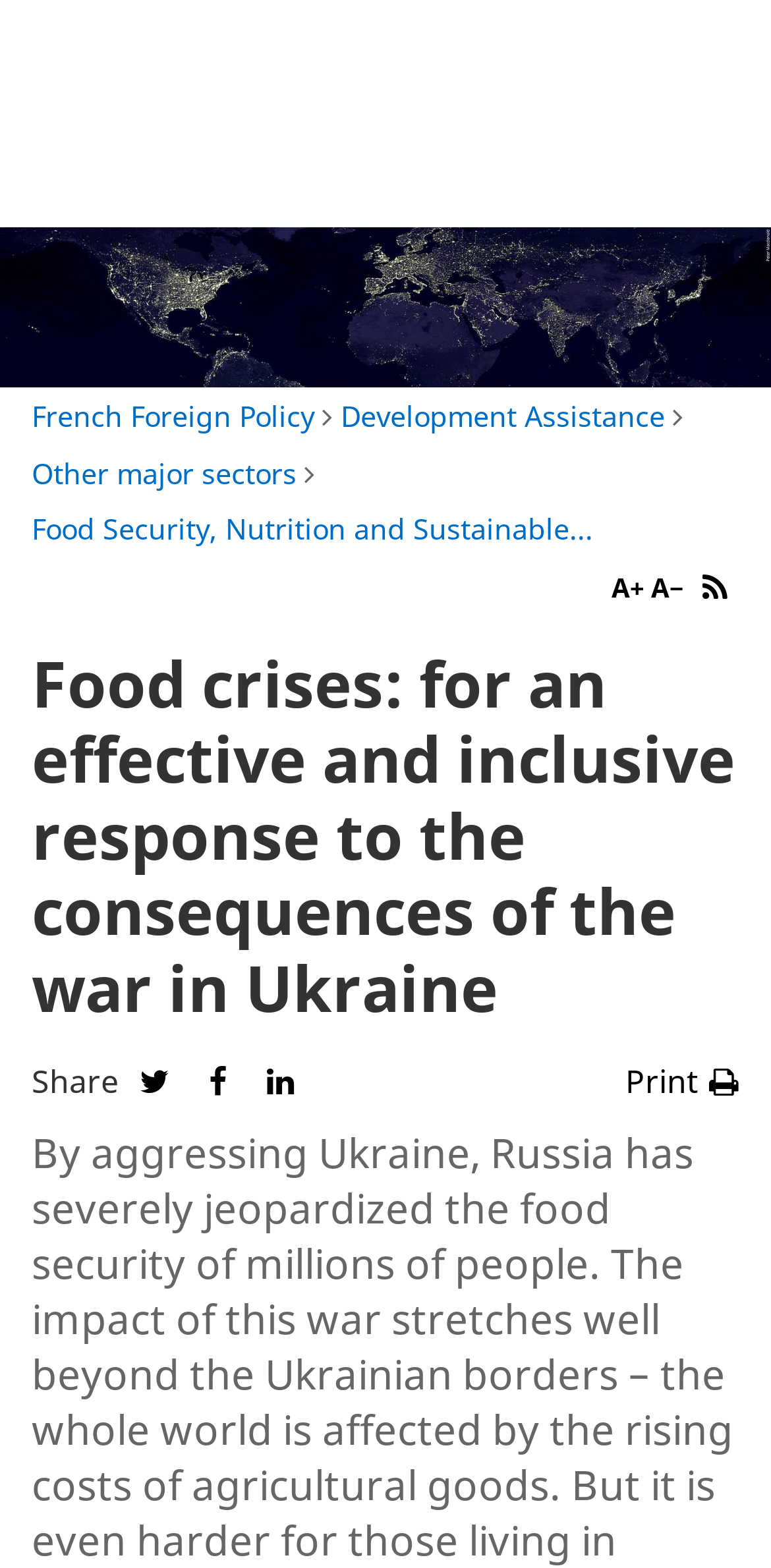Identify the primary heading of the webpage and provide its text.

Food crises: for an effective and inclusive response to the consequences of the war in Ukraine